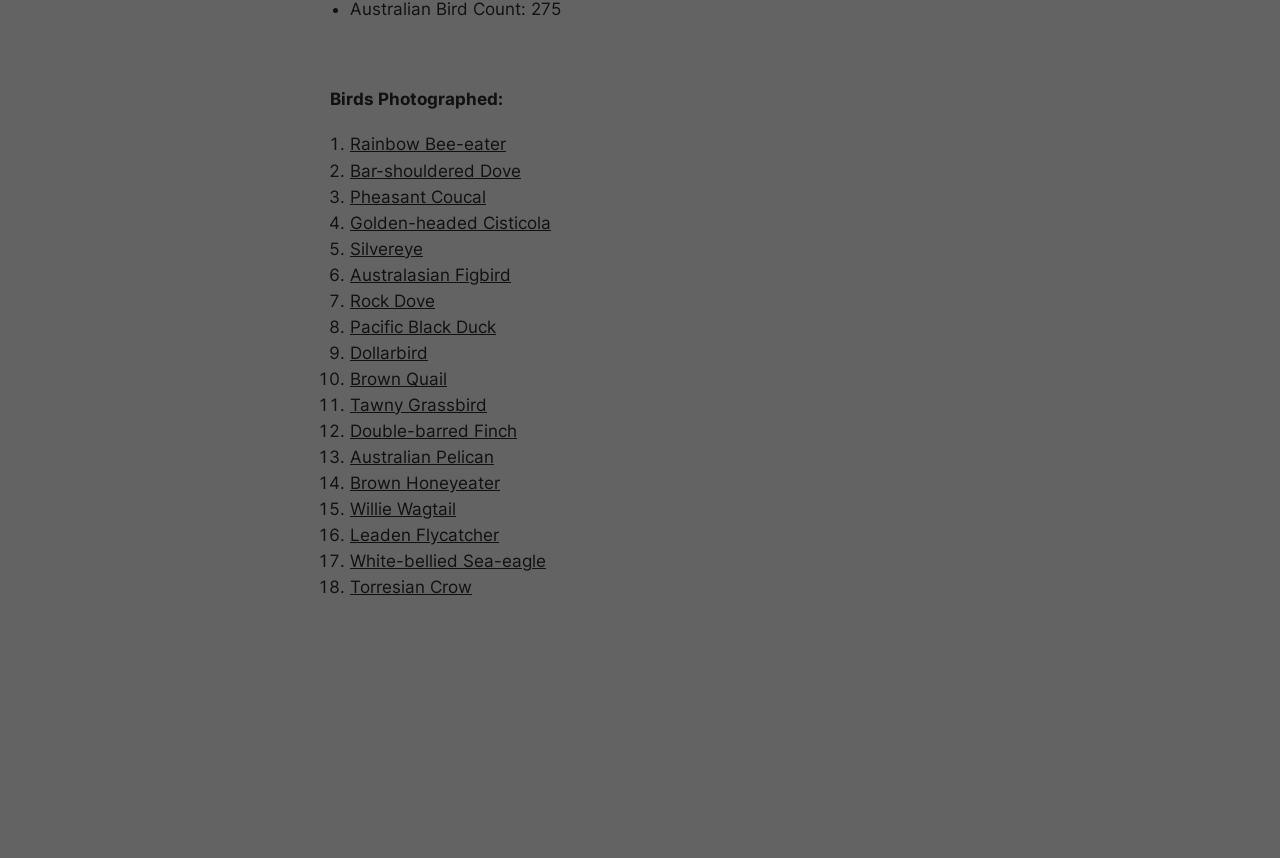Find the bounding box coordinates for the element that must be clicked to complete the instruction: "Read about Leaden Flycatcher". The coordinates should be four float numbers between 0 and 1, indicated as [left, top, right, bottom].

[0.273, 0.612, 0.39, 0.635]